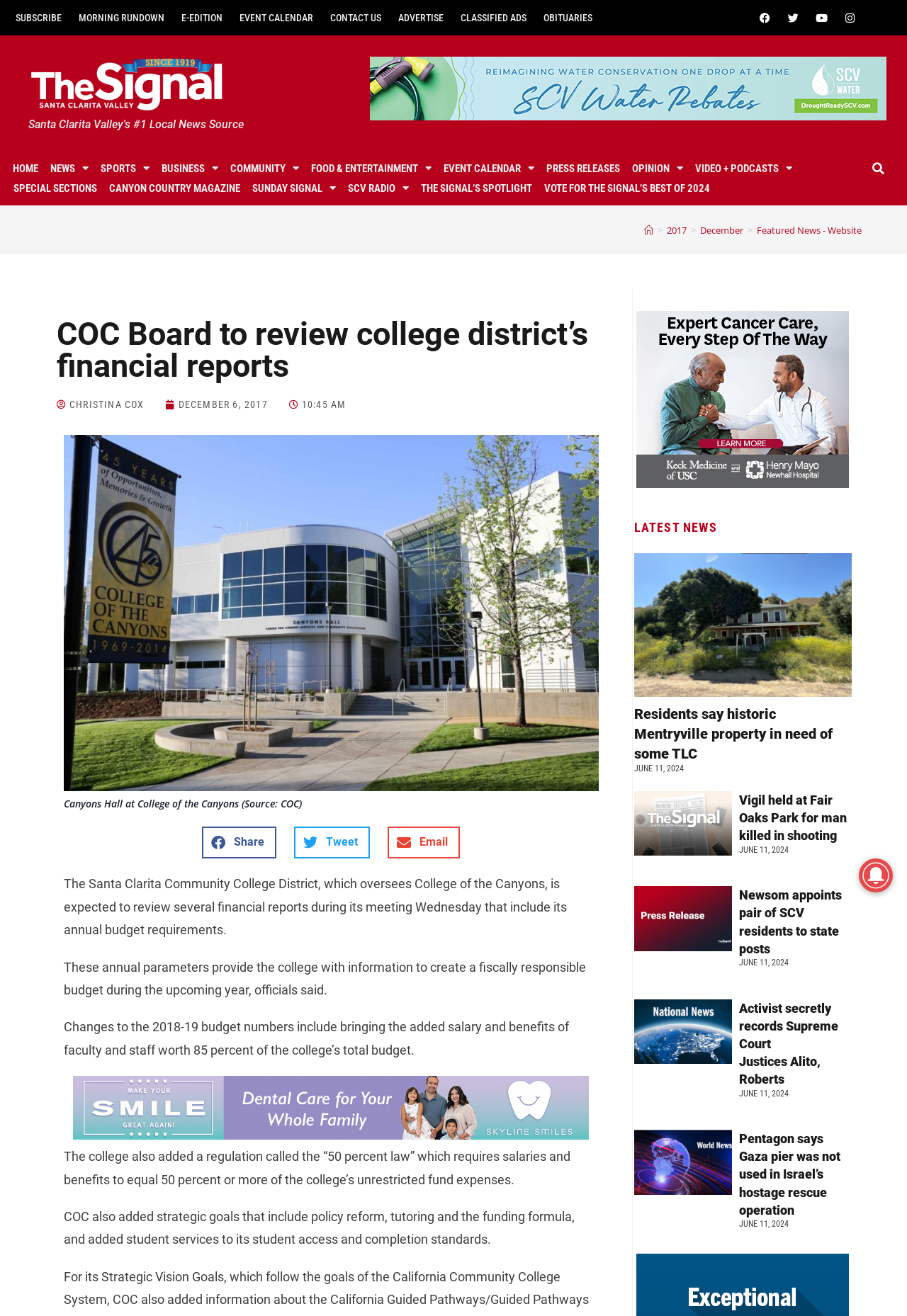What is the purpose of the '50 percent law'?
Provide a comprehensive and detailed answer to the question.

I found this answer by reading the article about the COC Board reviewing the college district's financial reports, where it mentions the '50 percent law' and its purpose.